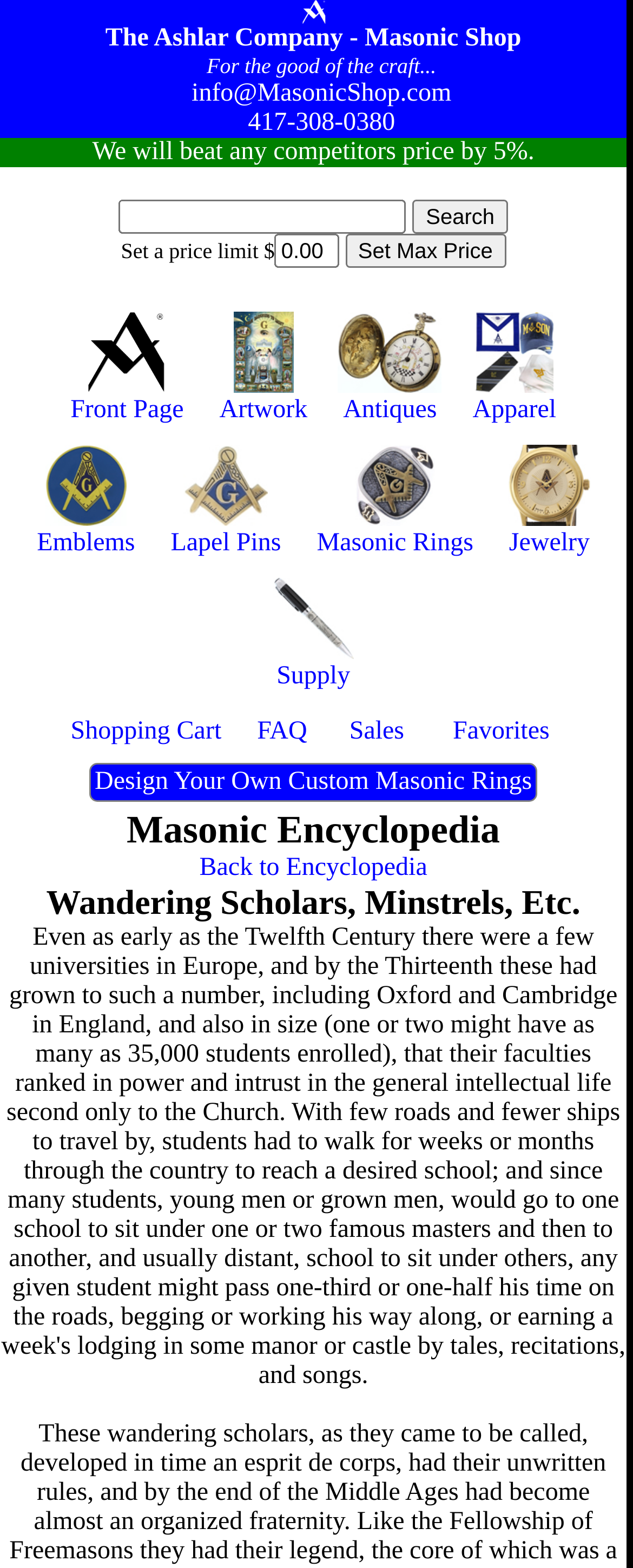Determine the bounding box coordinates of the clickable area required to perform the following instruction: "View the next post". The coordinates should be represented as four float numbers between 0 and 1: [left, top, right, bottom].

None